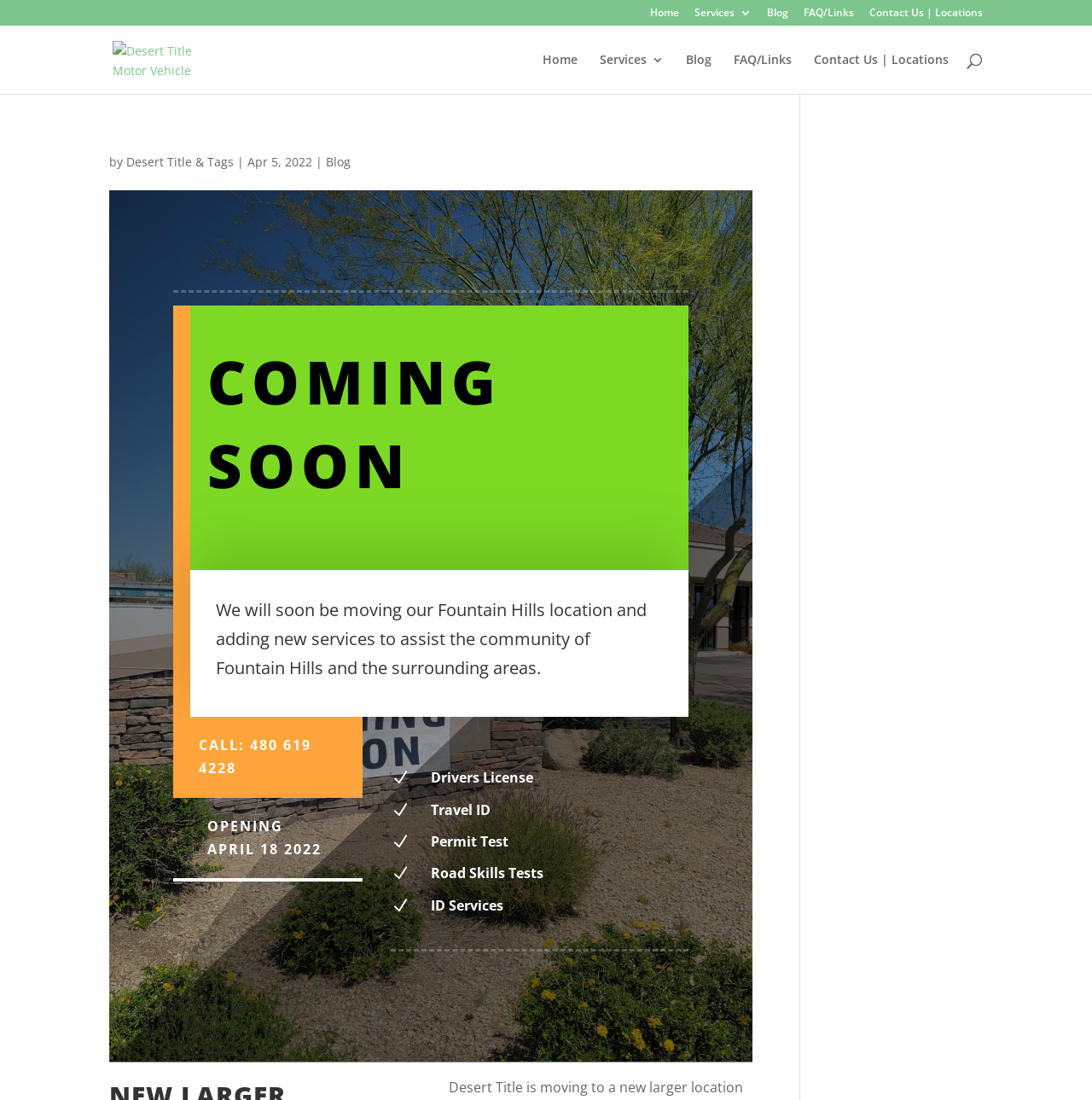Determine the bounding box for the UI element that matches this description: "name="s" placeholder="Search …" title="Search for:"".

[0.157, 0.023, 0.877, 0.024]